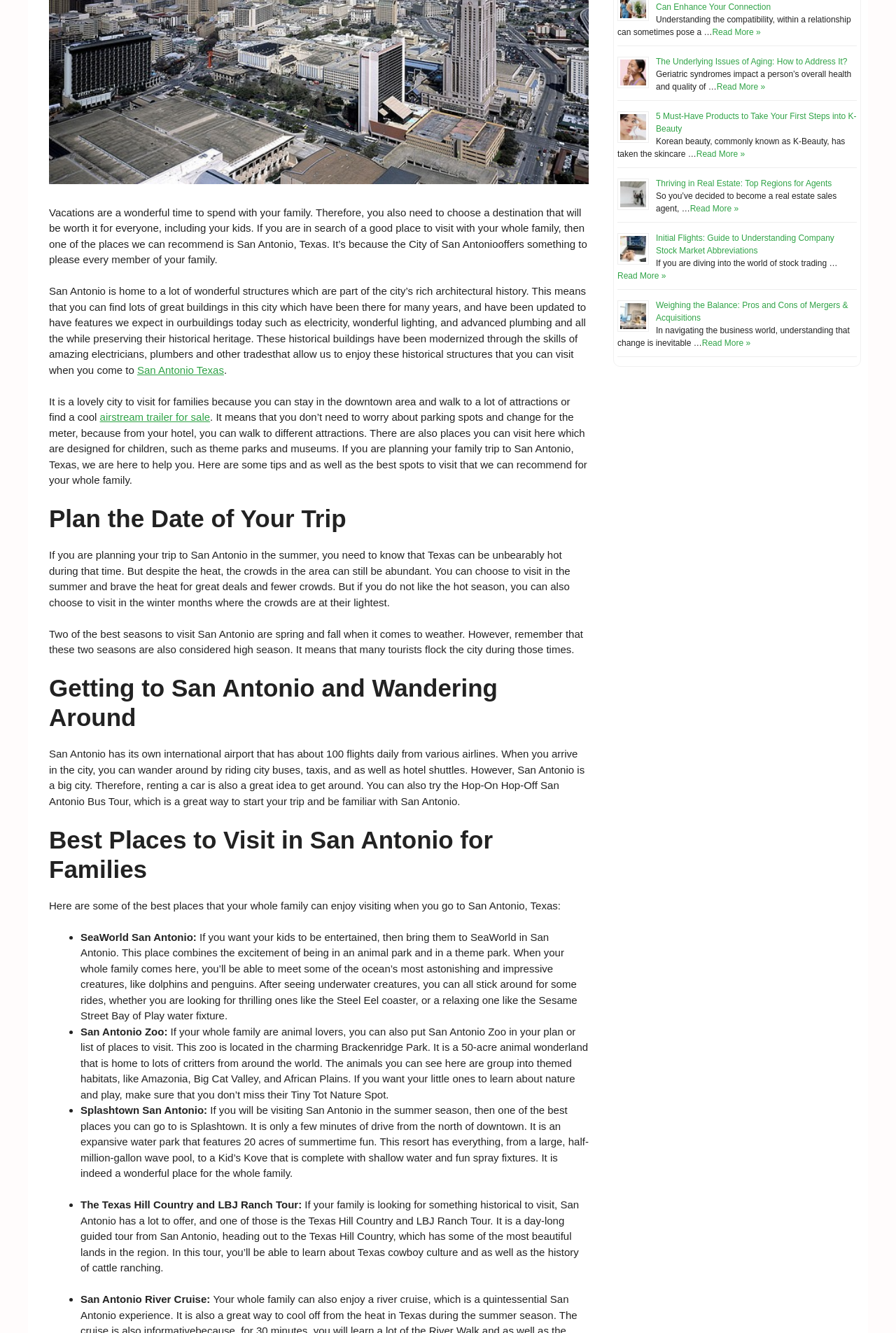Given the description "Read More »", determine the bounding box of the corresponding UI element.

[0.77, 0.153, 0.824, 0.16]